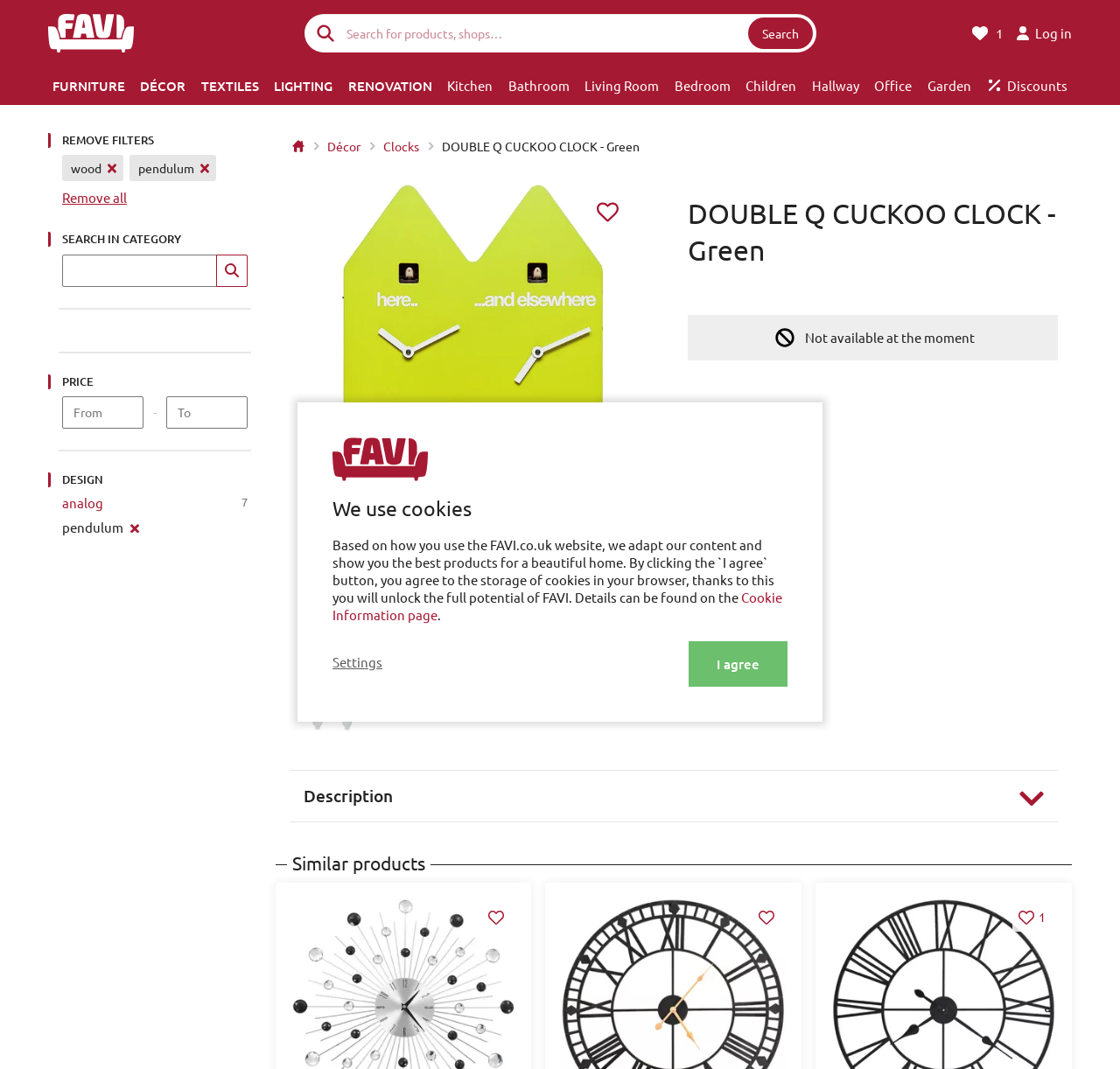Locate the bounding box of the UI element described by: "parent_node: - name="priceFrom" placeholder="From"" in the given webpage screenshot.

[0.055, 0.371, 0.128, 0.401]